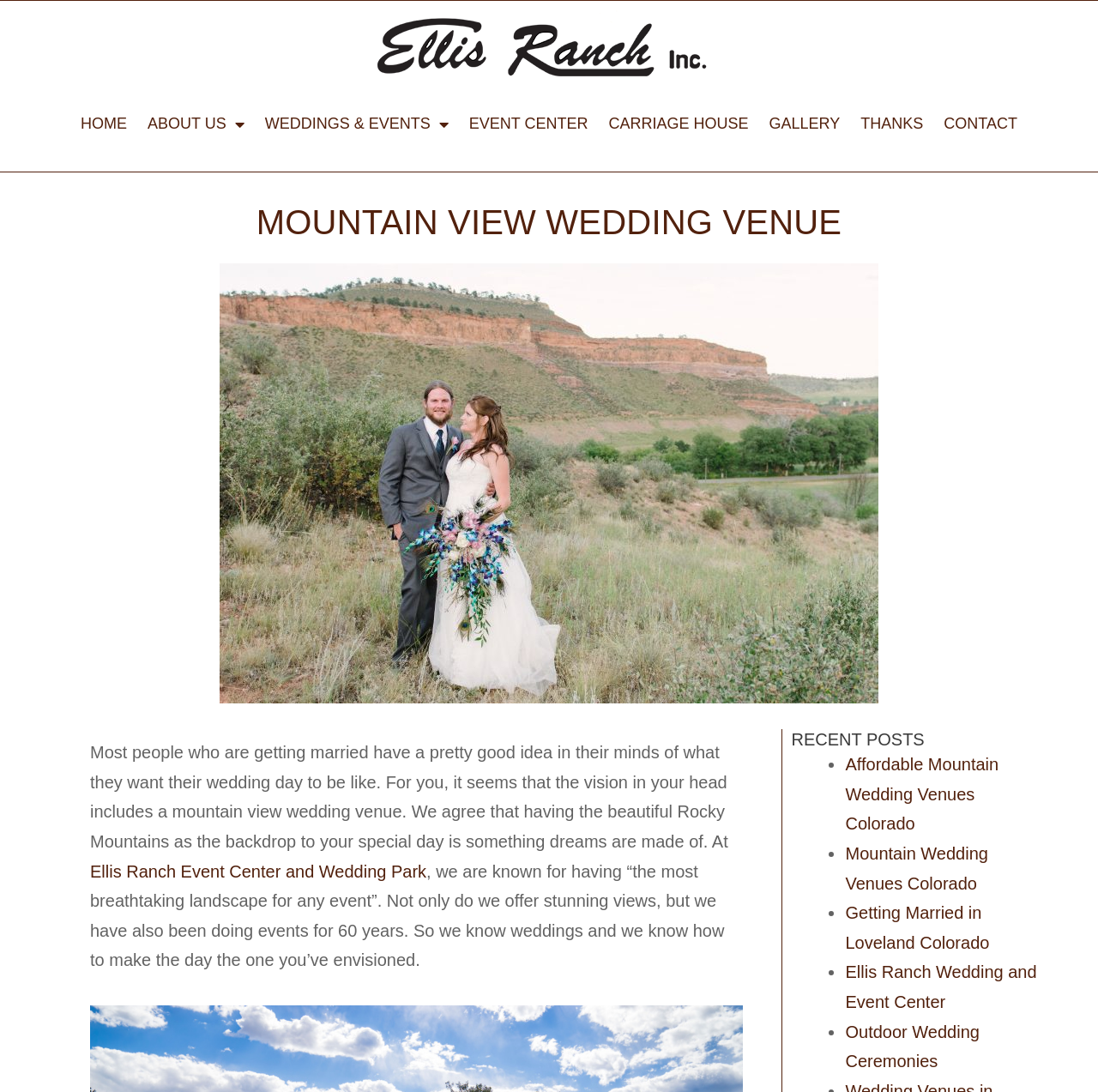Could you determine the bounding box coordinates of the clickable element to complete the instruction: "Contact us through the CONTACT link"? Provide the coordinates as four float numbers between 0 and 1, i.e., [left, top, right, bottom].

[0.85, 0.086, 0.936, 0.141]